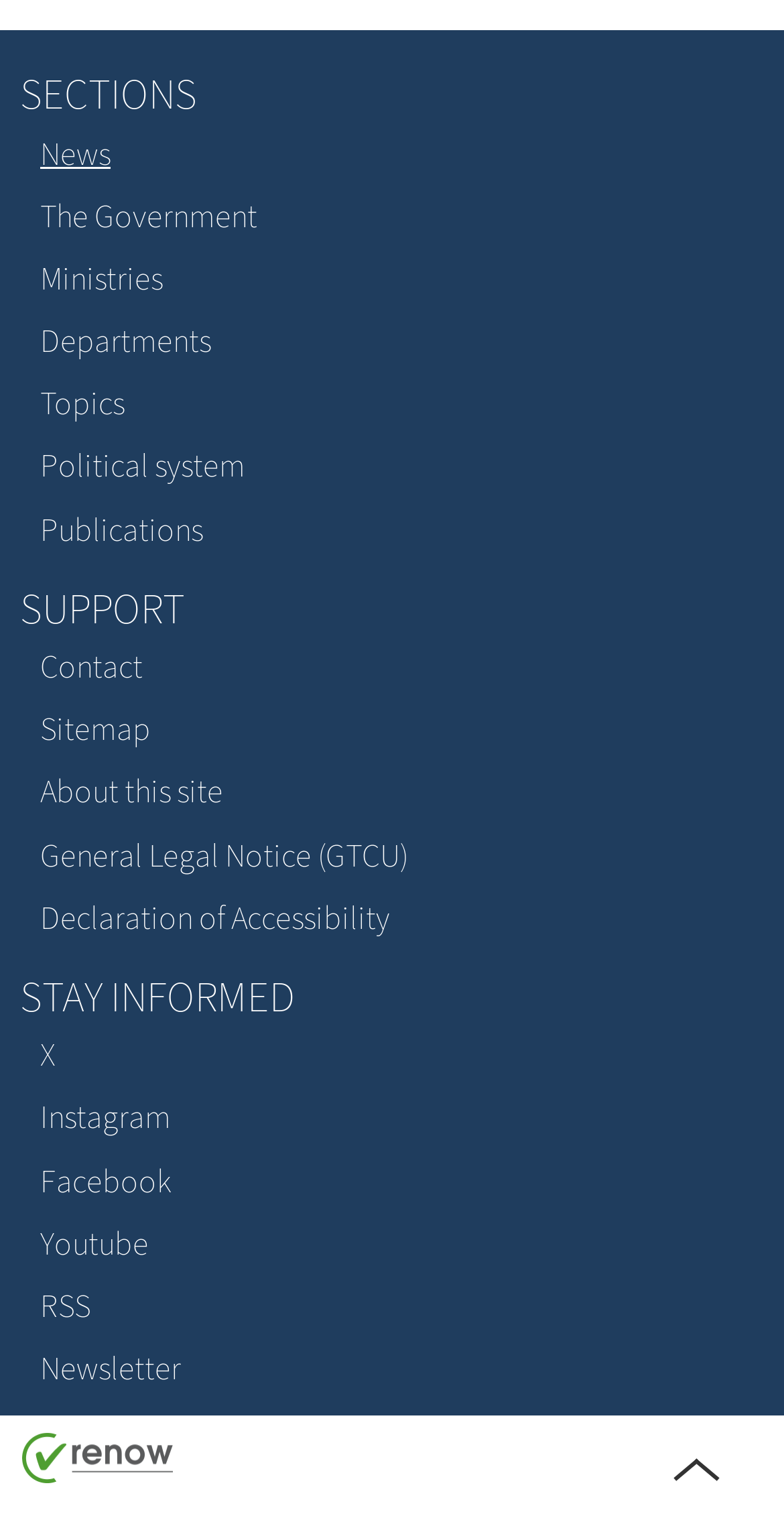How many social media links are there?
Please provide a single word or phrase in response based on the screenshot.

4